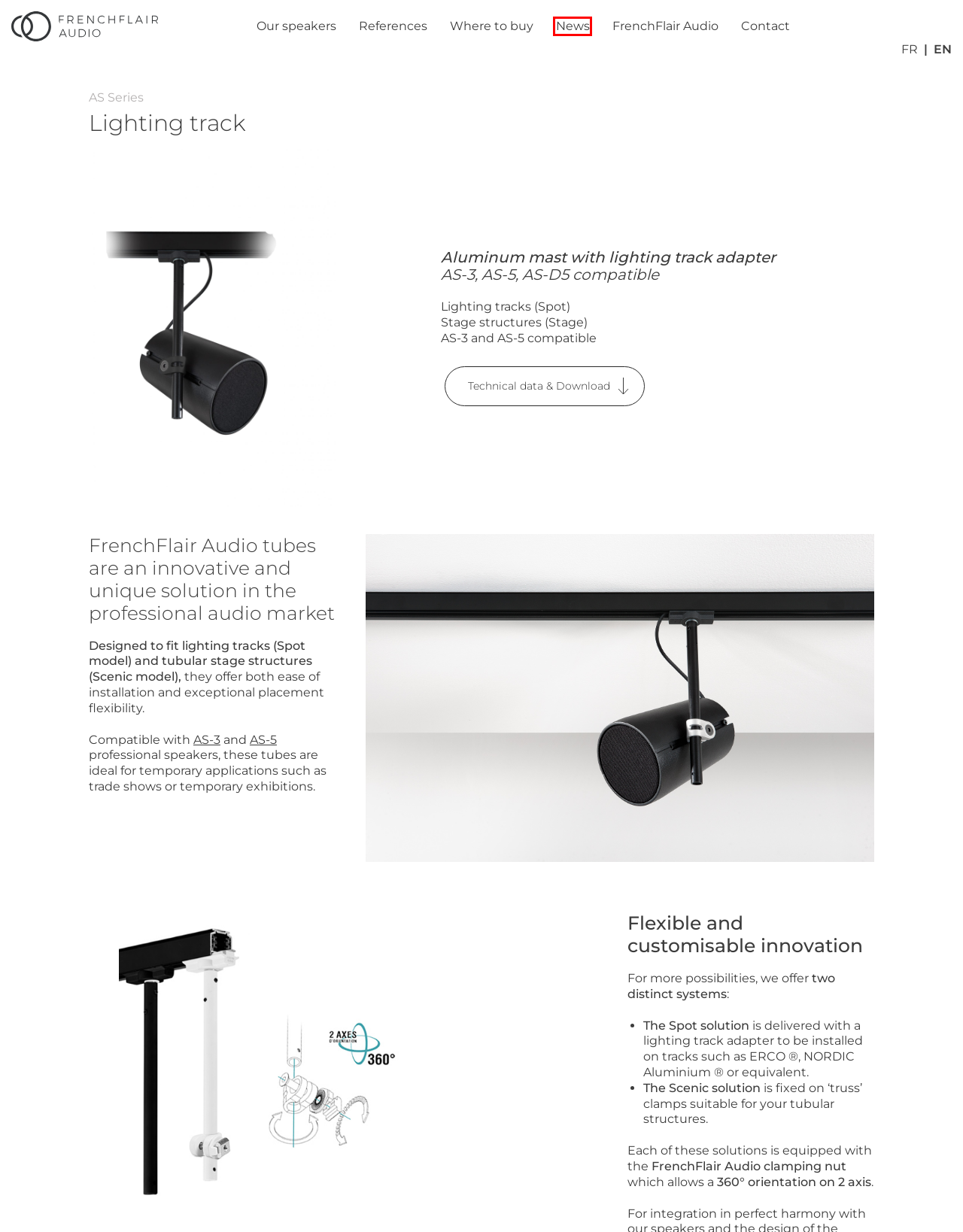You have a screenshot of a webpage with an element surrounded by a red bounding box. Choose the webpage description that best describes the new page after clicking the element inside the red bounding box. Here are the candidates:
A. AS-D5 - FrenchFlair Audio
B. Our speakers - FrenchFlair Audio
C. FrenchFlair Audio, audio professionnel made in France
D. Téléchargement des ressources FrenchFlair Audio
E. FrenchFlair Audio - Contactez-nous
F. FrenchFlair Audio, actualités, références et installations
G. FrenchFlair Audio - Une nouvelle définition de l'enceinte
H. Where to buy - FrenchFlair Audio

F